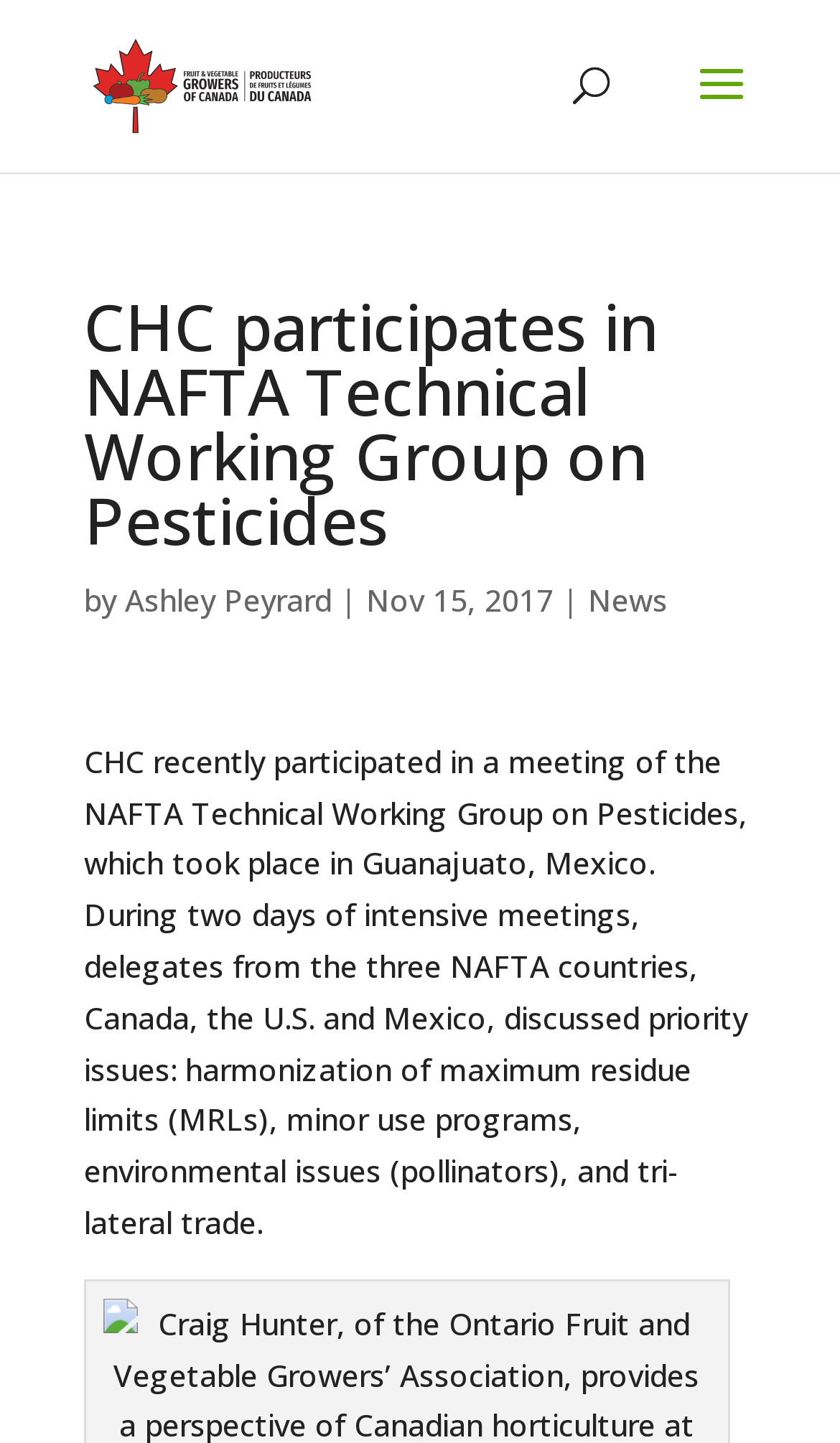Elaborate on the different components and information displayed on the webpage.

The webpage is about CHC's participation in a meeting of the NAFTA Technical Working Group on Pesticides. At the top left of the page, there is a logo image and a link to "FVGC". Below the logo, there is a search bar that spans across the top of the page. 

The main content of the page is divided into two sections. The top section contains a heading that reads "CHC participates in NAFTA Technical Working Group on Pesticides" and is followed by the author's name, "Ashley Peyrard", and the date "Nov 15, 2017". 

Below this section, there is a paragraph of text that summarizes the meeting, mentioning the discussion of priority issues such as harmonization of maximum residue limits, minor use programs, environmental issues, and tri-lateral trade. To the right of the author's name, there is a link to "News".